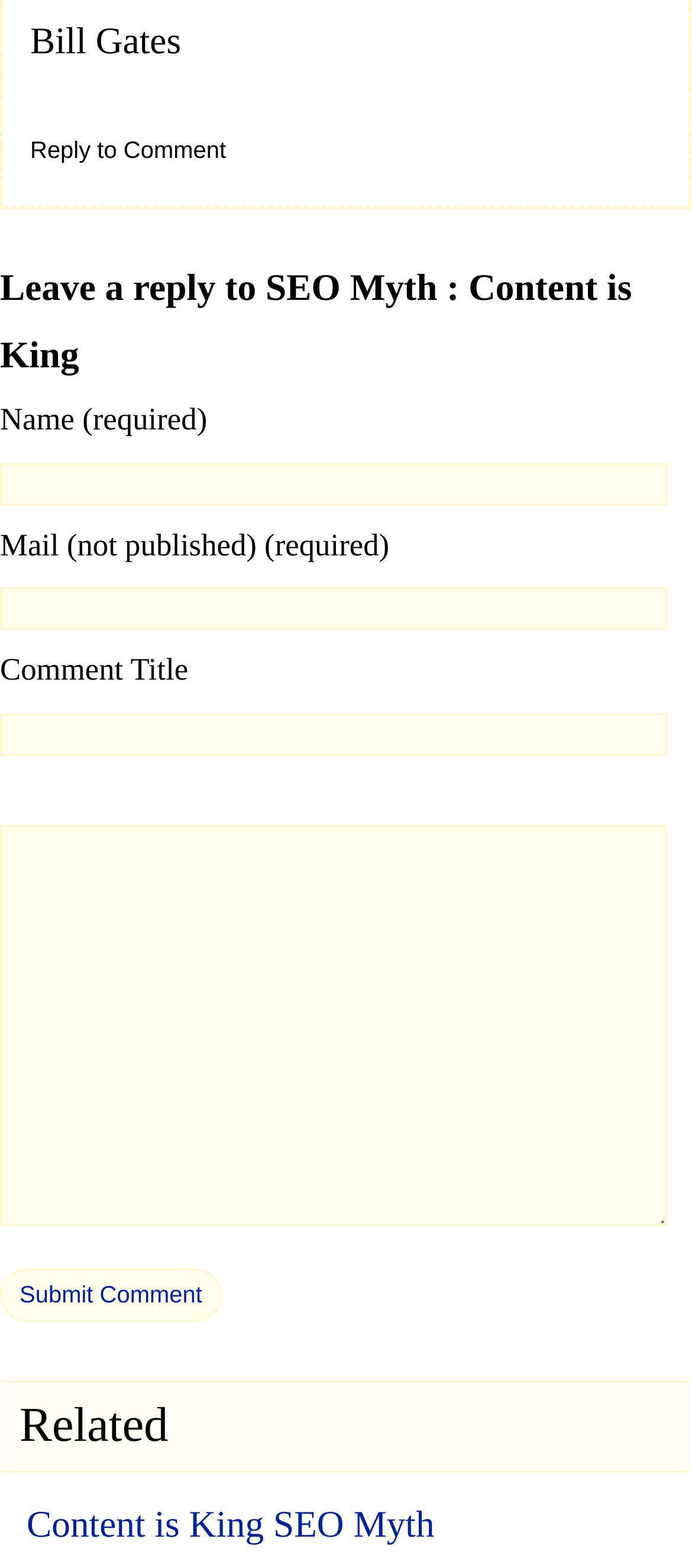Provide a brief response to the question below using a single word or phrase: 
What is the text on the button used to submit a comment?

Submit Comment